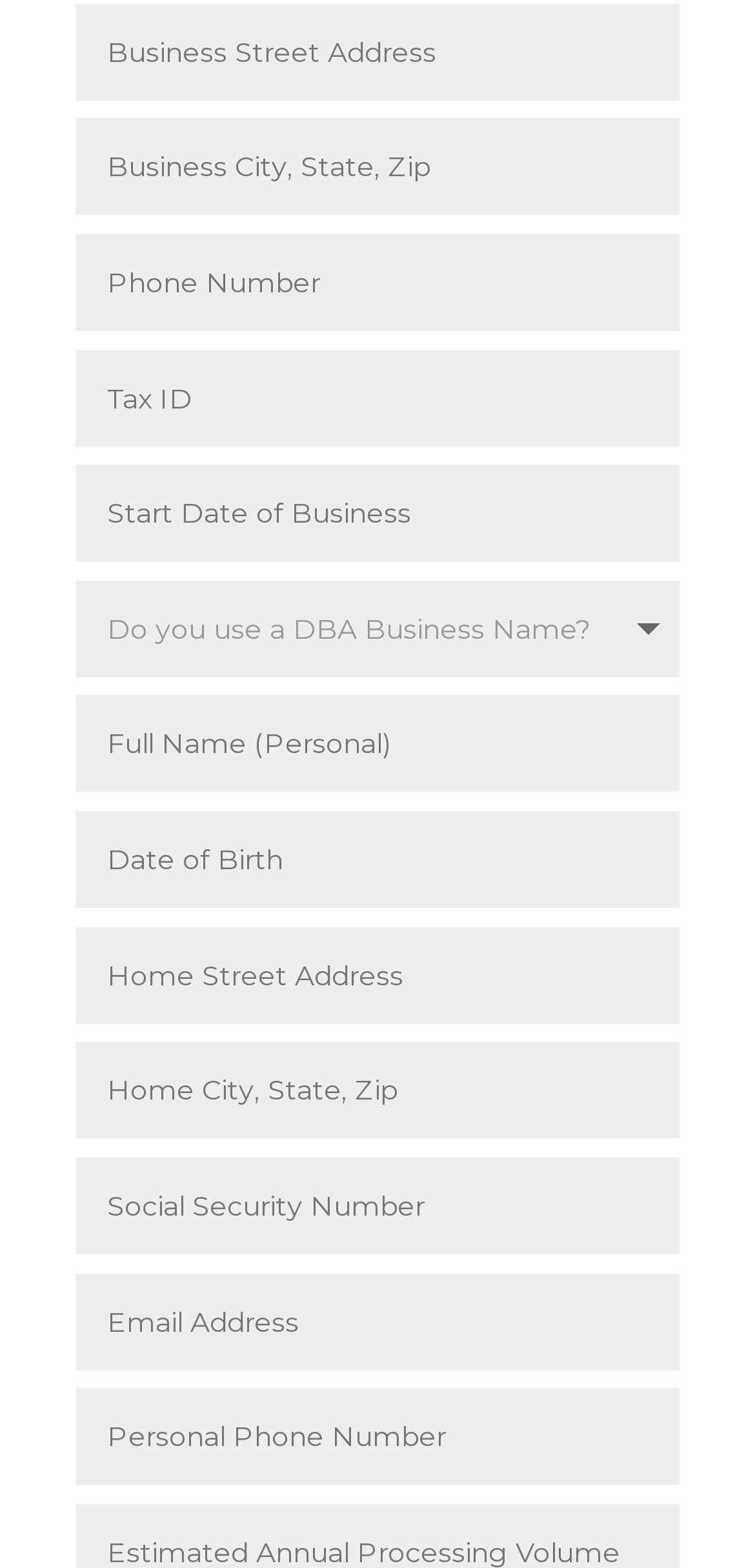How many elements are there below the fifth textbox?
Could you answer the question with a detailed and thorough explanation?

I counted the number of elements below the fifth textbox, which has an ID of 268, by comparing their y1 and y2 coordinates. There are 8 elements below it, including textboxes and a combobox.